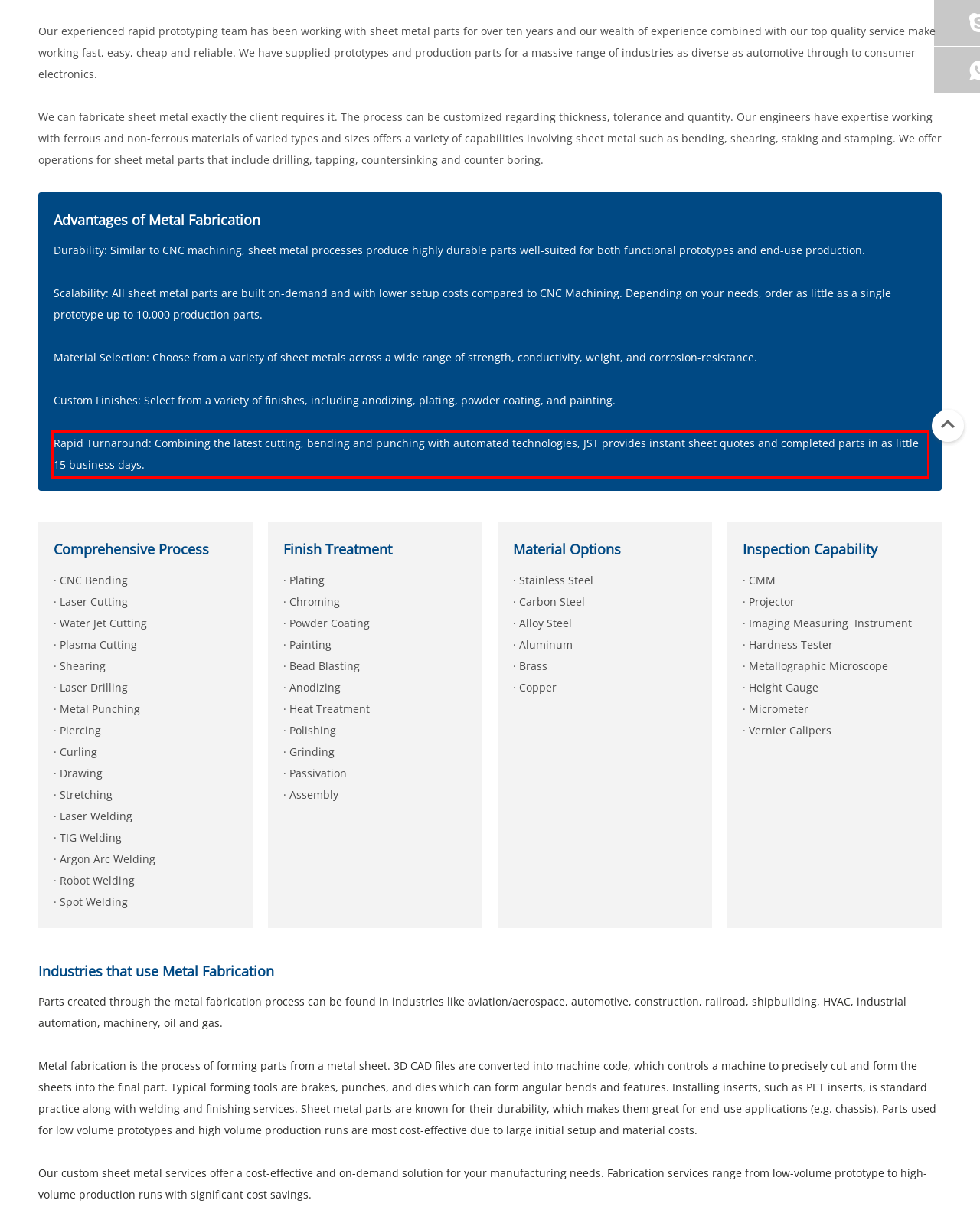Within the screenshot of a webpage, identify the red bounding box and perform OCR to capture the text content it contains.

Rapid Turnaround: Combining the latest cutting, bending and punching with automated technologies, JST provides instant sheet quotes and completed parts in as little 15 business days.